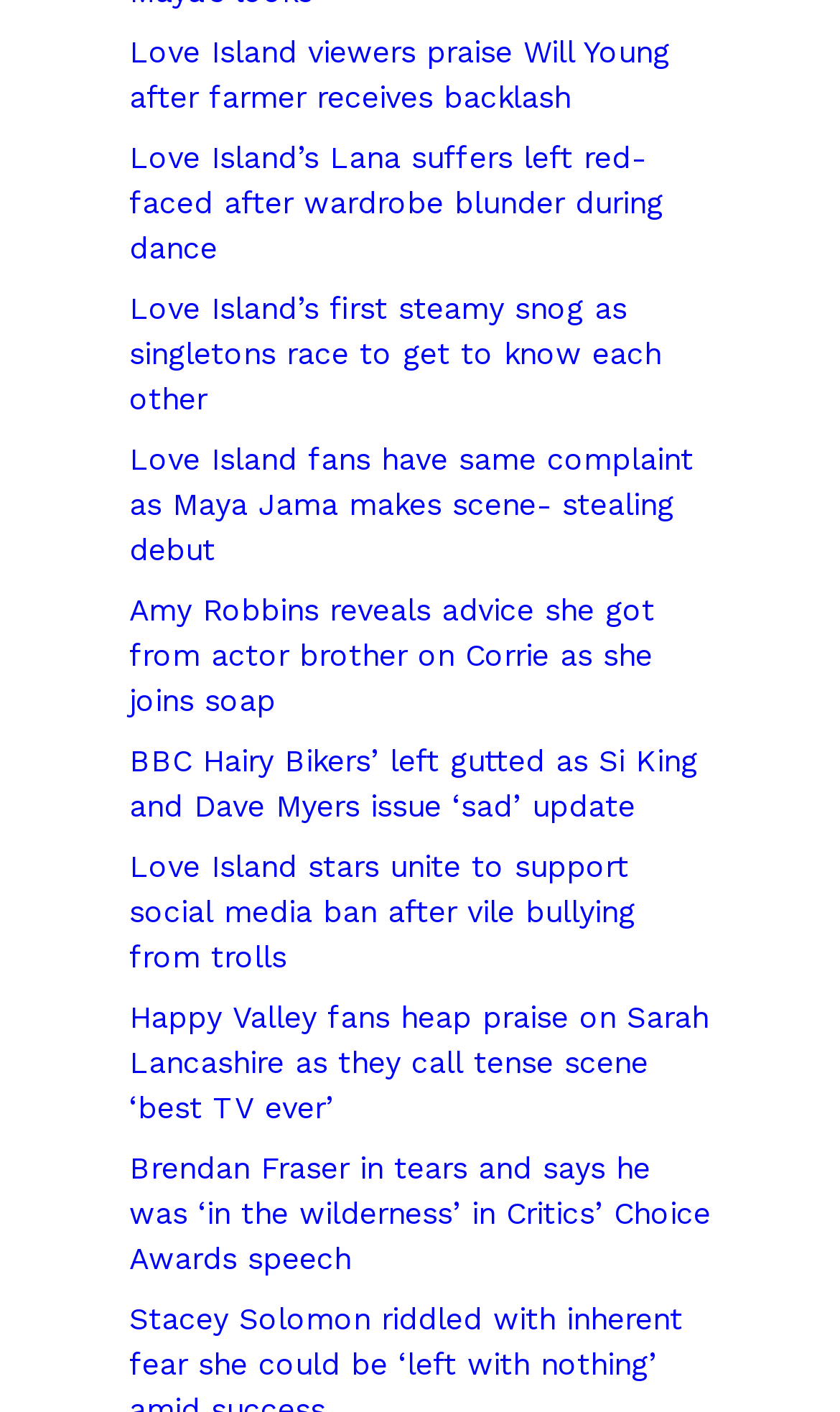What is the topic of the first link?
Answer the question with as much detail as you can, using the image as a reference.

The first link has the text 'Love Island viewers praise Will Young after farmer receives backlash', which indicates that the topic of the link is related to Love Island.